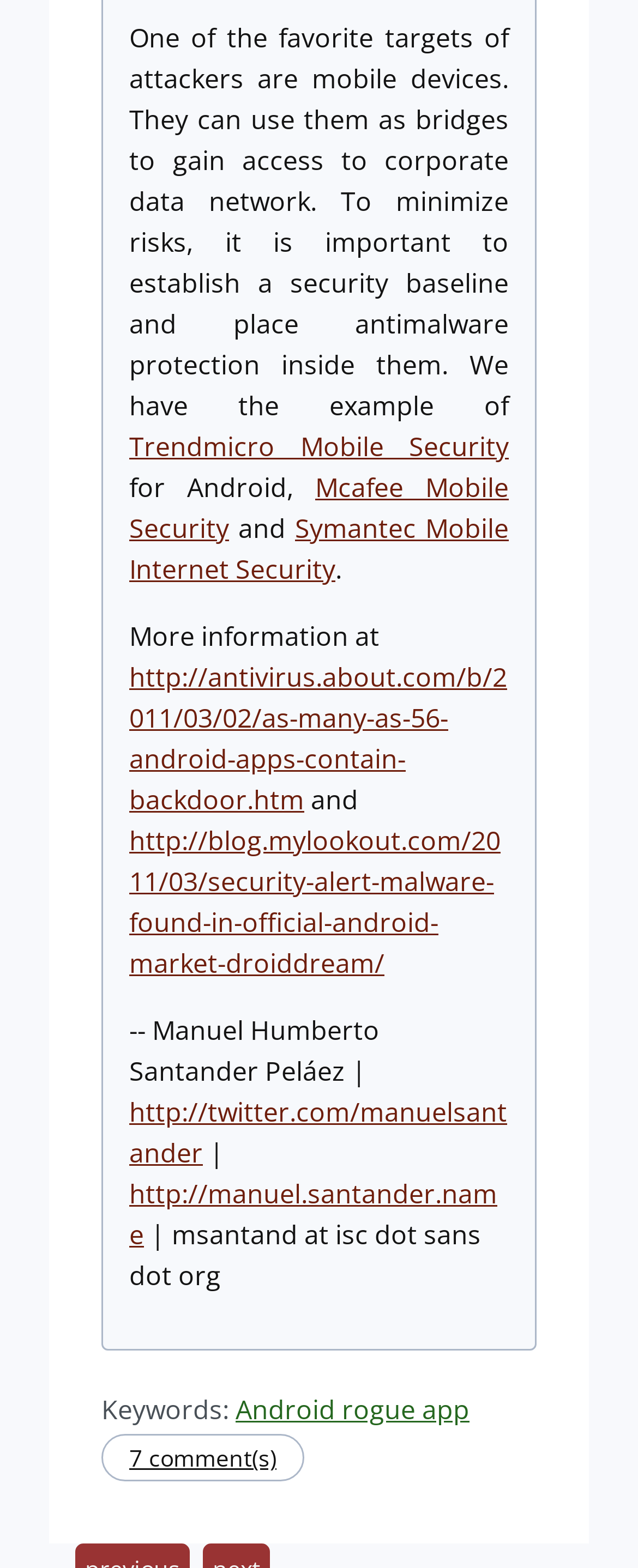What is the author's name?
Provide a detailed and well-explained answer to the question.

I found the author's name mentioned in the static text element with ID 413, which reads '-- Manuel Humberto Santander Peláez |'.